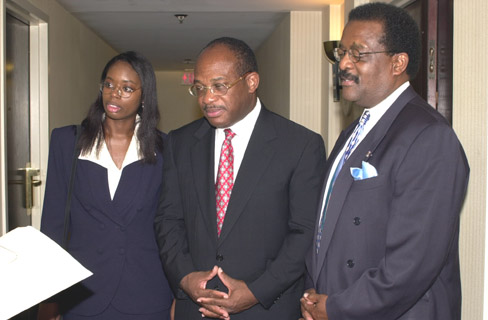Answer briefly with one word or phrase:
What is the man in the center wearing around his neck?

Red tie